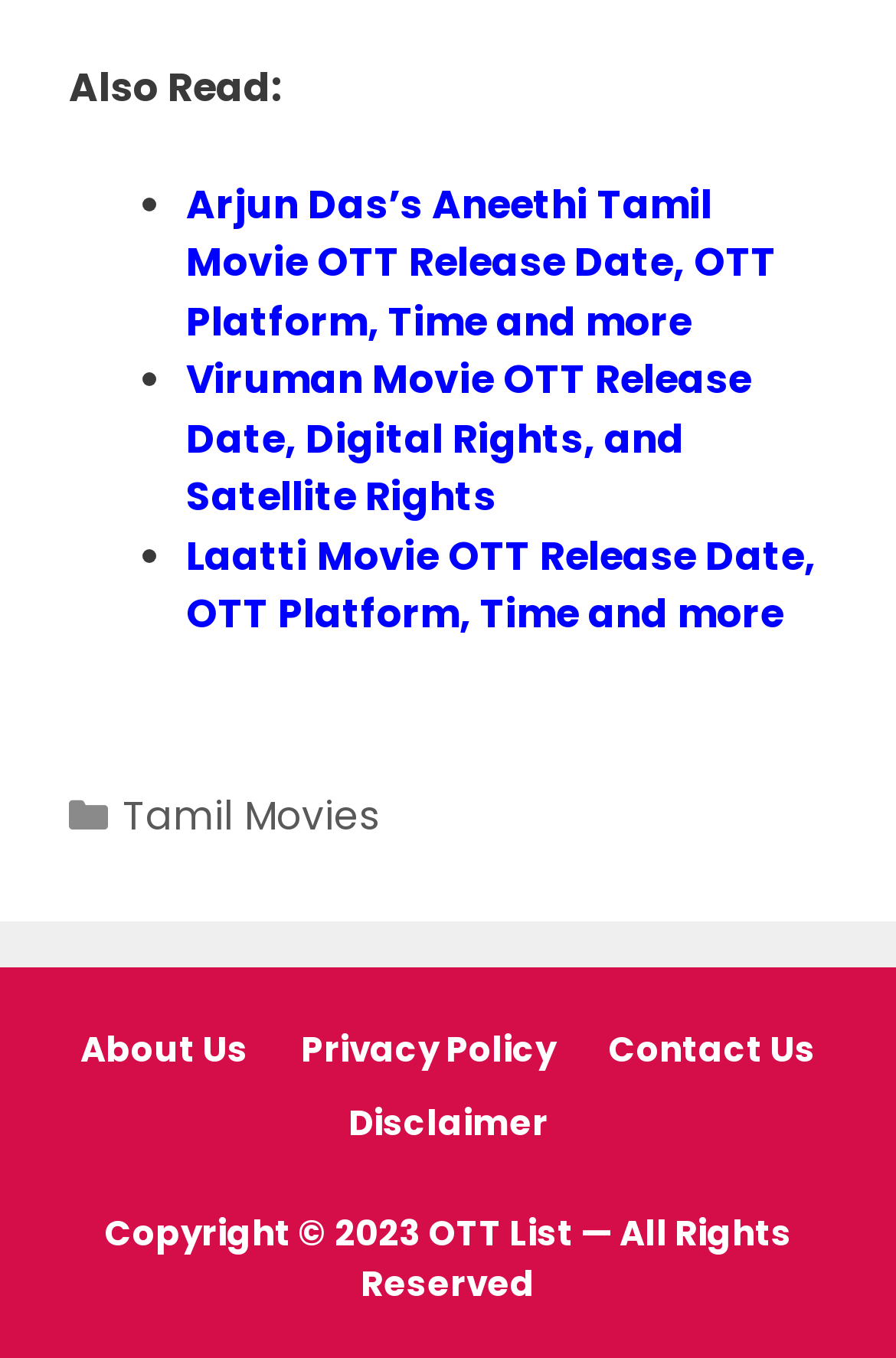Determine the coordinates of the bounding box for the clickable area needed to execute this instruction: "check the OTT List".

[0.478, 0.89, 0.64, 0.925]